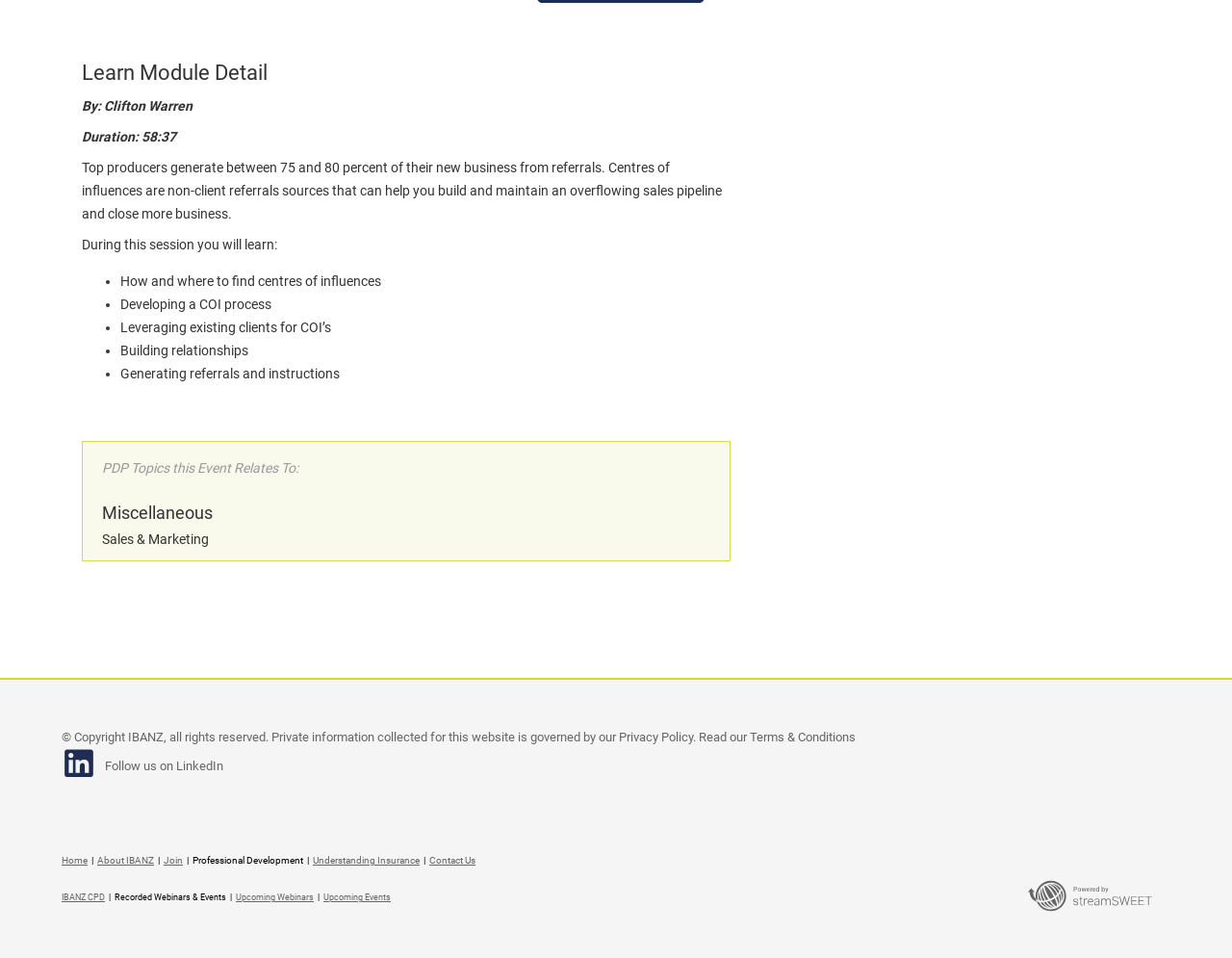Using the element description About IBANZ, predict the bounding box coordinates for the UI element. Provide the coordinates in (top-left x, top-left y, bottom-right x, bottom-right y) format with values ranging from 0 to 1.

[0.079, 0.893, 0.125, 0.904]